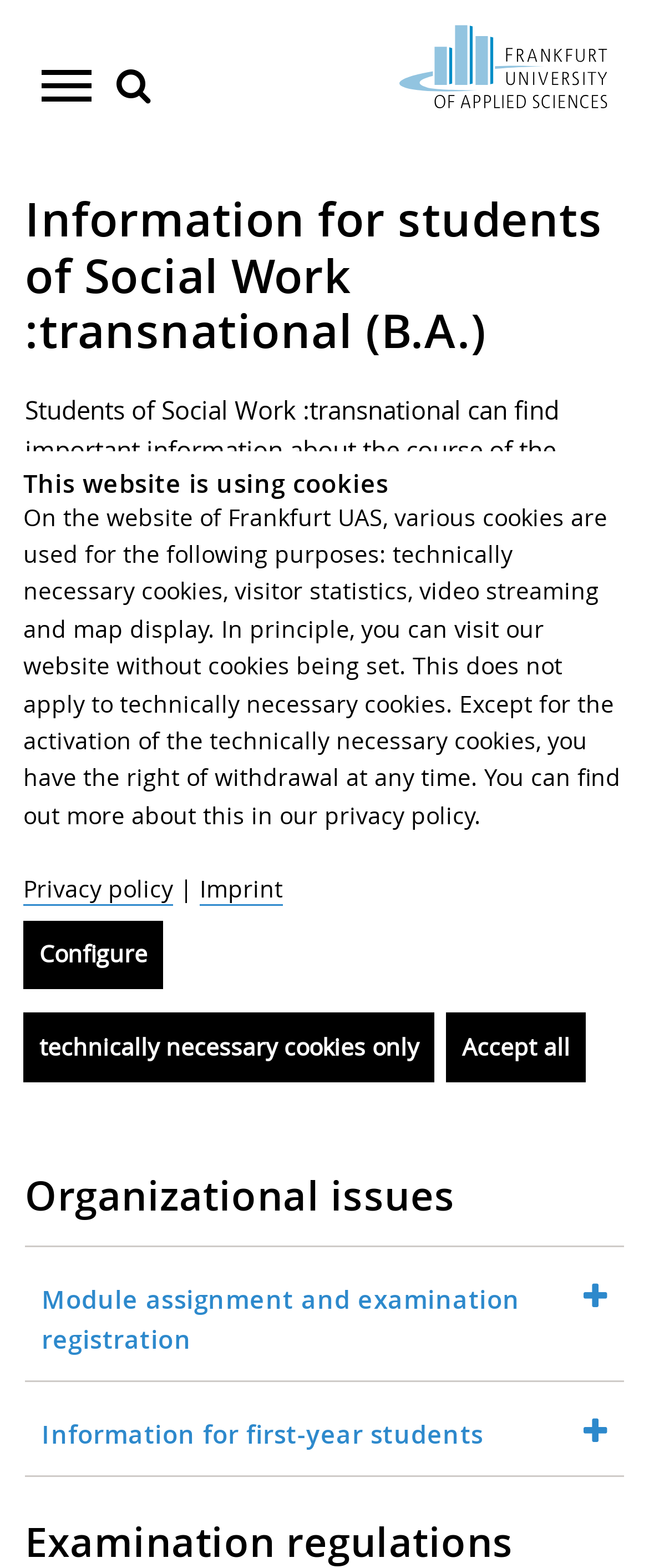Review the image closely and give a comprehensive answer to the question: What is the topic of the 'Information for students of Social Work :transnational (B.A.)' section?

I inferred the topic of the section by analyzing the heading 'Information for students of Social Work :transnational (B.A.)' and the corresponding text, which suggests that the section provides important information about the course of studies, academic calendar, and examination regulations for students of Social Work :transnational (B.A.).